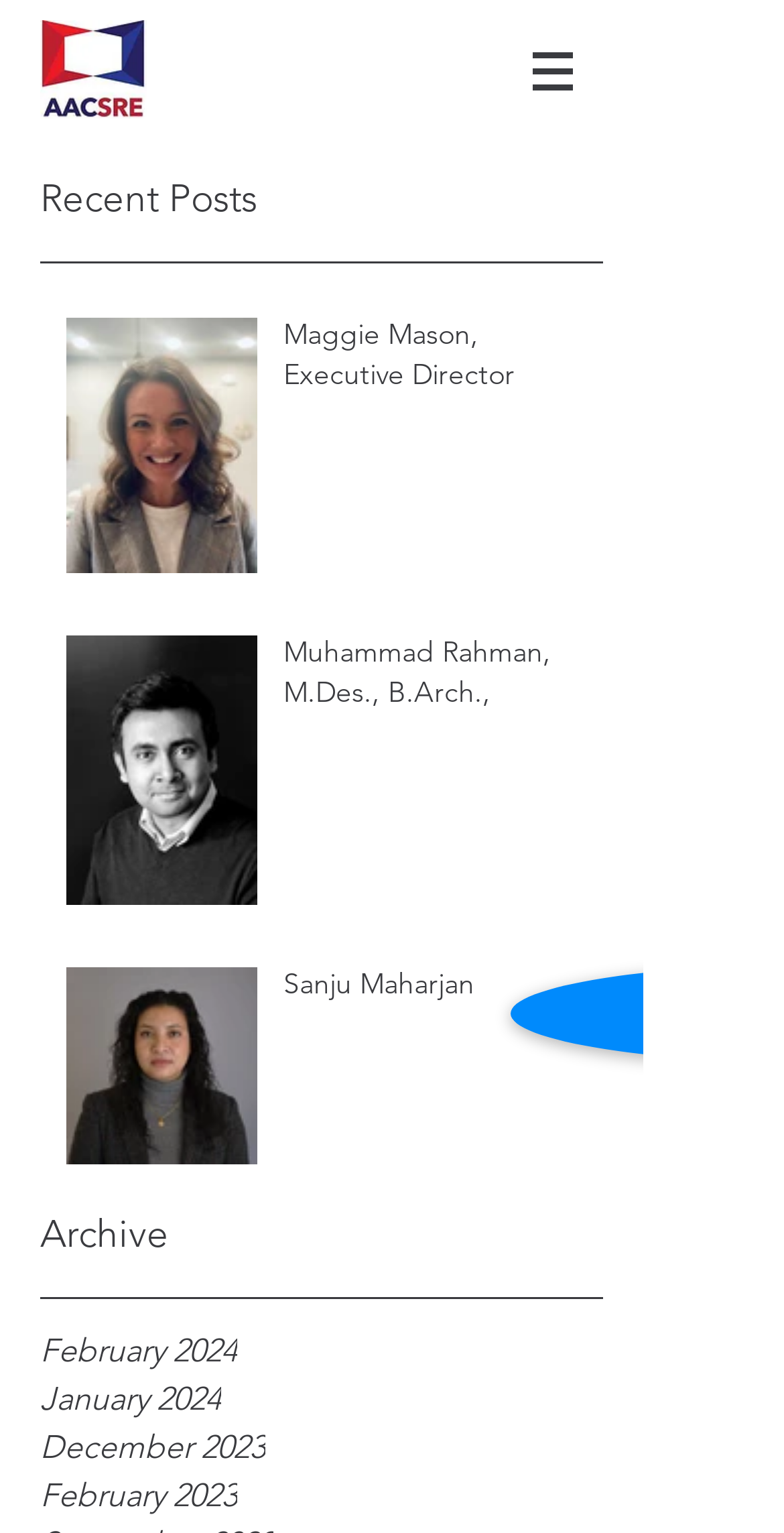Identify the bounding box coordinates of the region that needs to be clicked to carry out this instruction: "Open the site menu". Provide these coordinates as four float numbers ranging from 0 to 1, i.e., [left, top, right, bottom].

[0.641, 0.013, 0.769, 0.079]